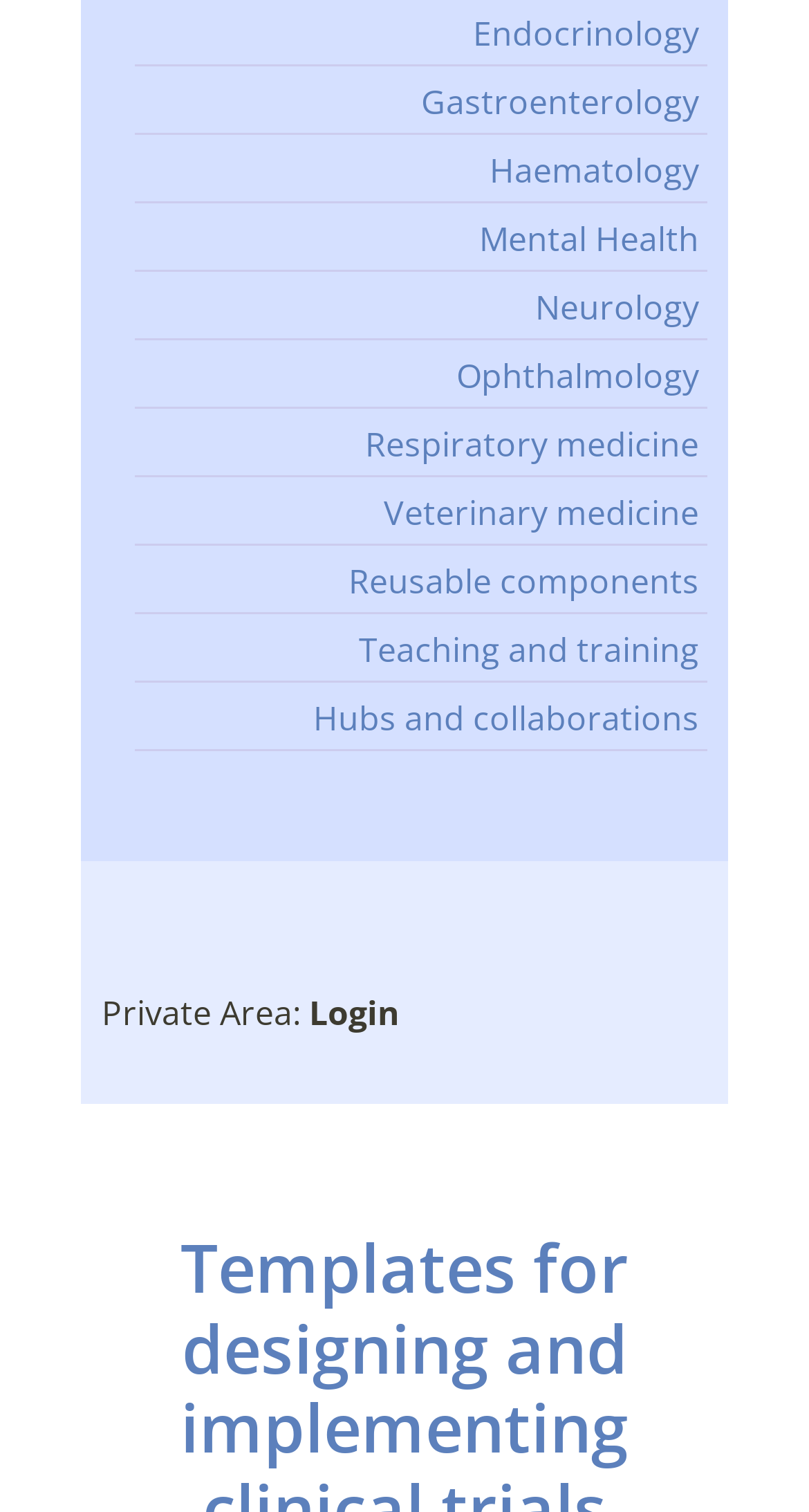Find the bounding box coordinates of the UI element according to this description: "6000 Series Curtain Wall Facade".

None